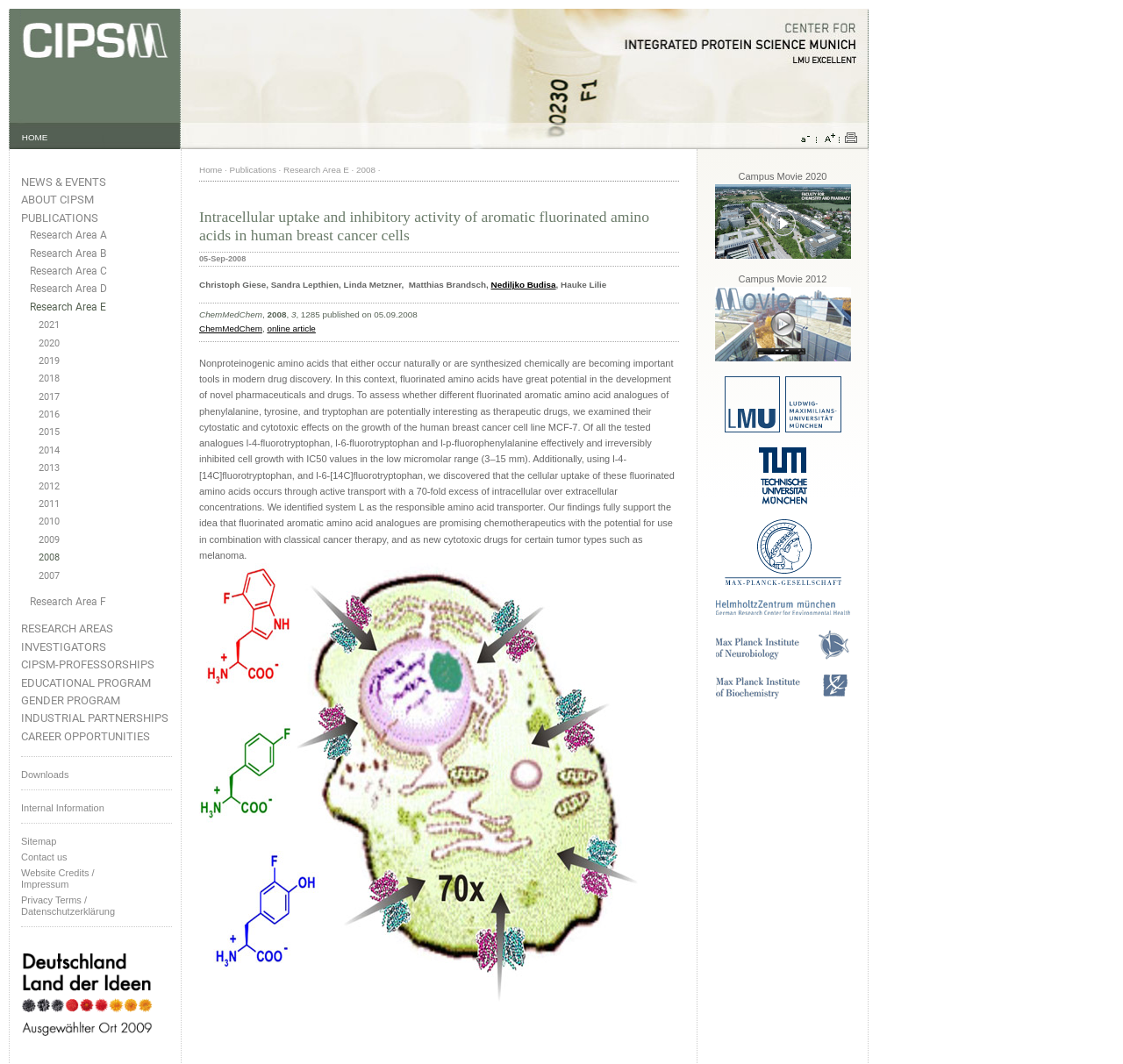Provide the bounding box coordinates of the area you need to click to execute the following instruction: "Click the 'CIPSM Movie' link".

[0.637, 0.236, 0.758, 0.245]